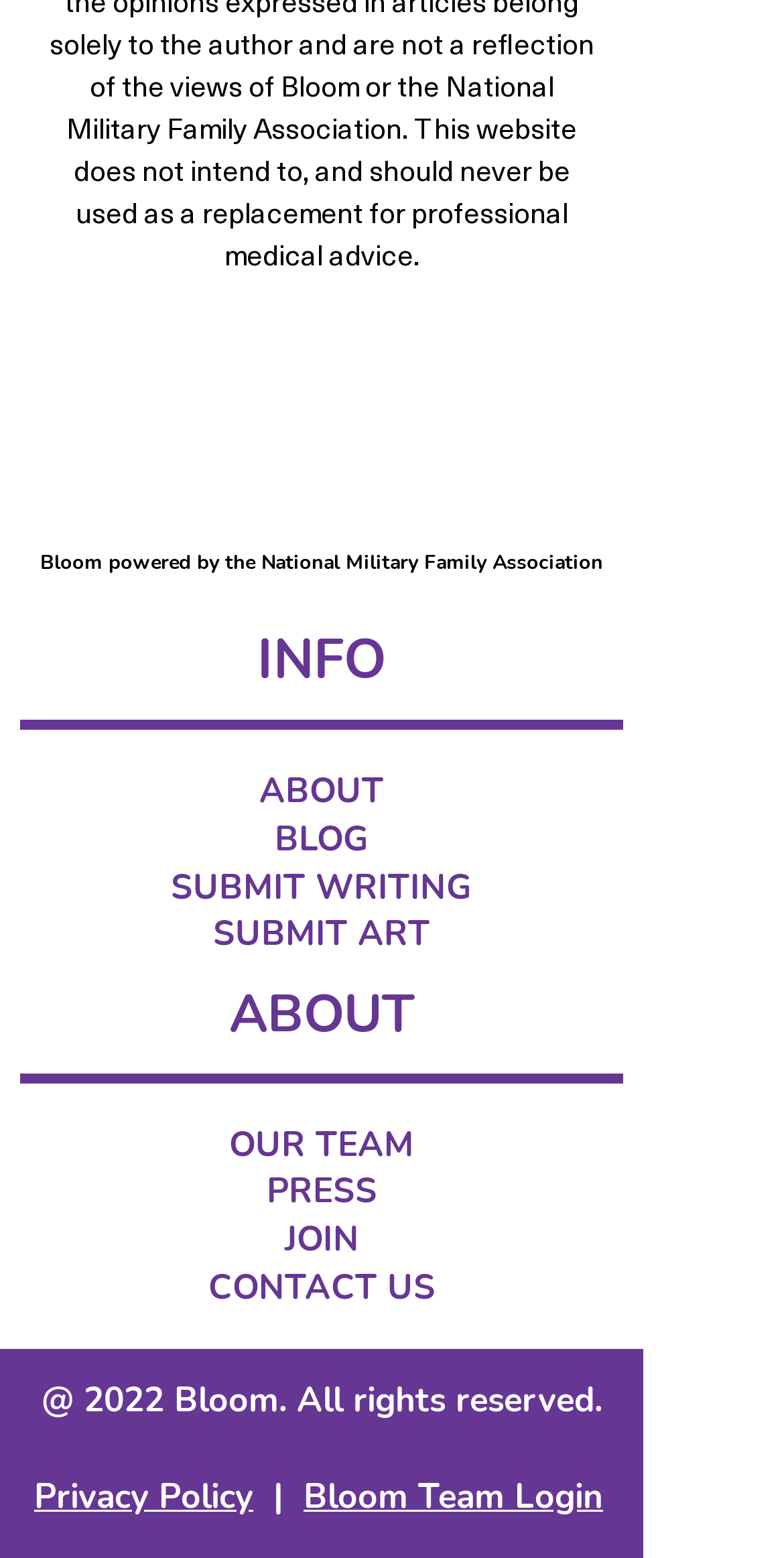Could you provide the bounding box coordinates for the portion of the screen to click to complete this instruction: "View privacy policy"?

[0.044, 0.945, 0.323, 0.975]